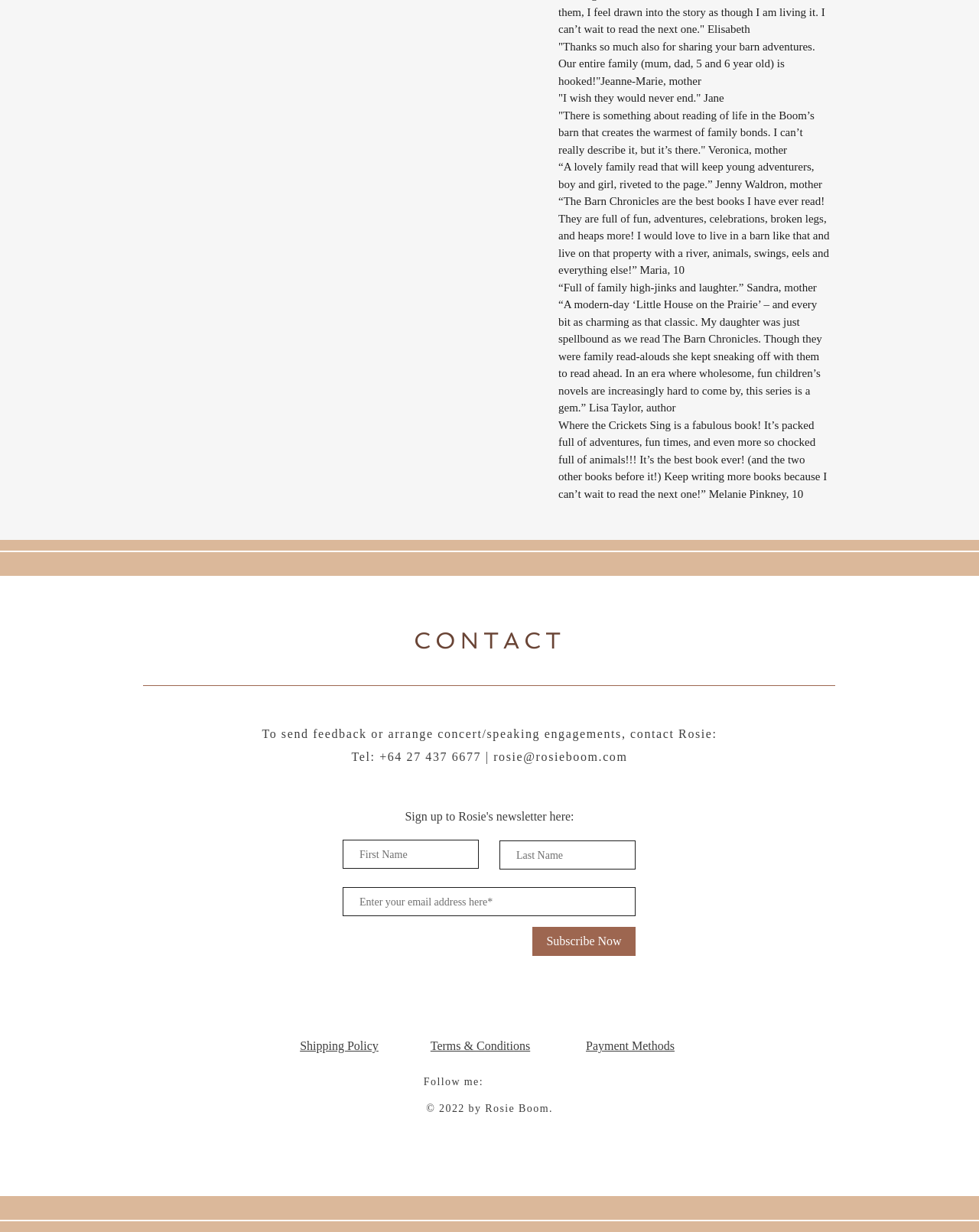How can I contact Rosie?
Based on the image, please offer an in-depth response to the question.

According to the contact information section, Rosie can be contacted via phone at +64 27 437 6677 or via email at rosie@rosieboom.com.